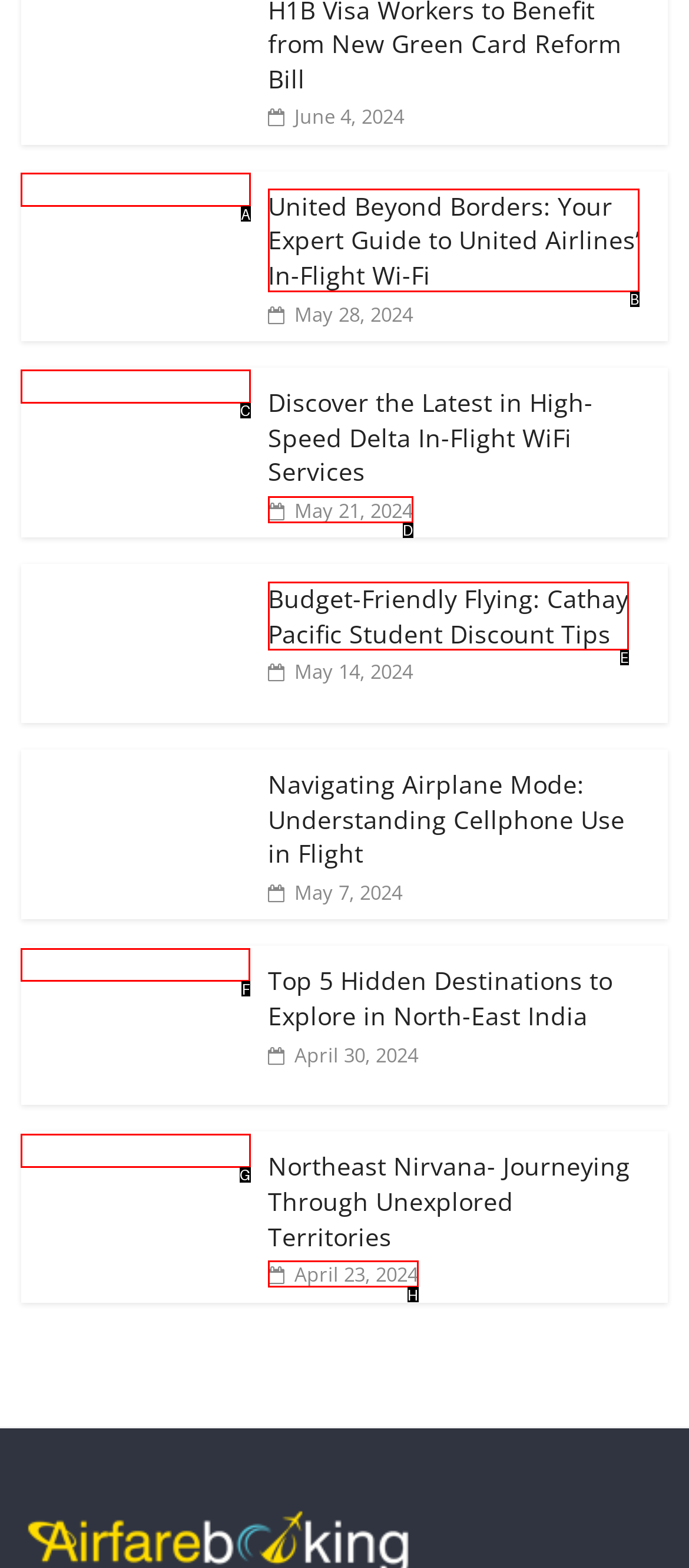Which option should be clicked to complete this task: Explore the hidden destinations in North-East India
Reply with the letter of the correct choice from the given choices.

F